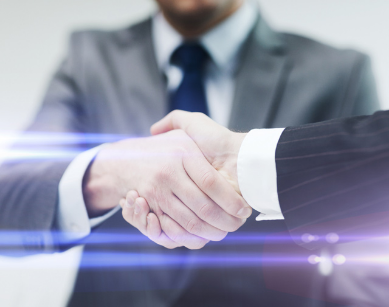Give a concise answer using only one word or phrase for this question:
What does the handshake represent?

Trust and collaboration